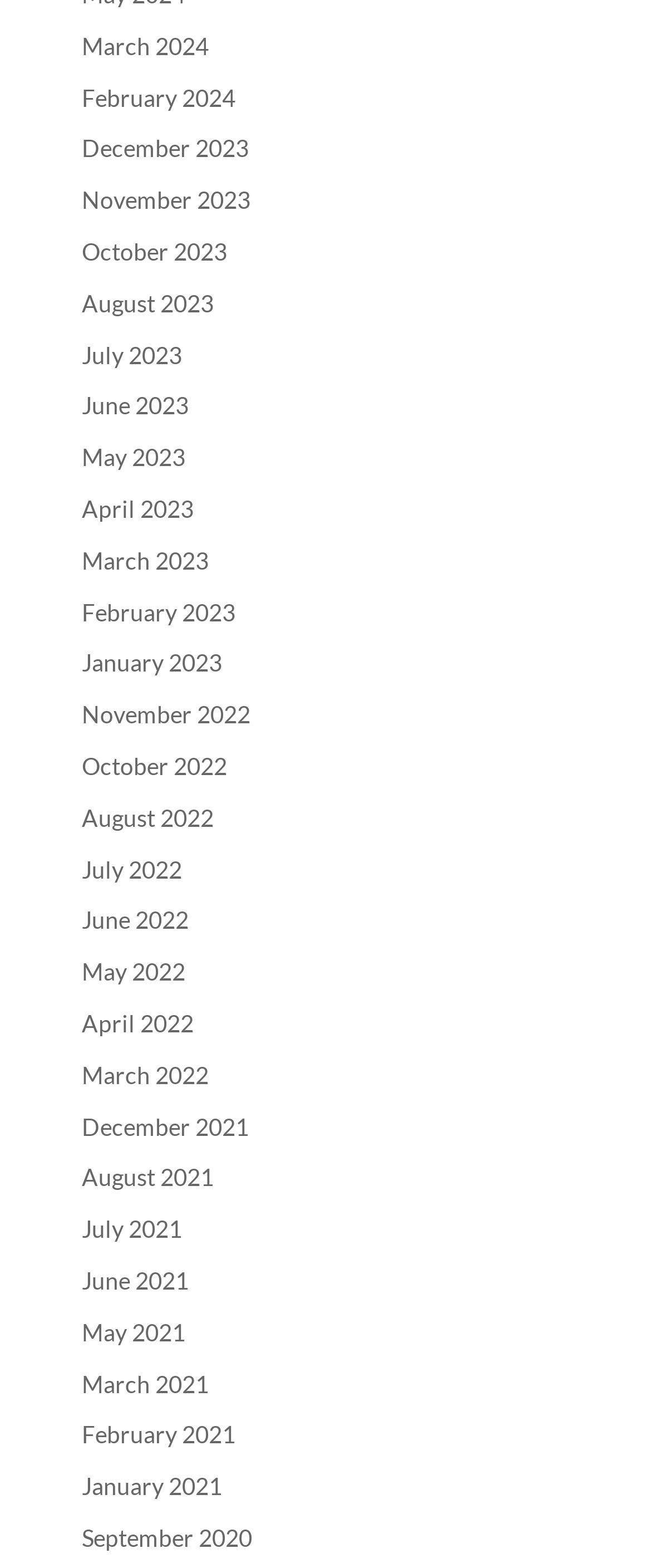Determine the bounding box coordinates for the region that must be clicked to execute the following instruction: "access January 2021".

[0.126, 0.939, 0.341, 0.957]